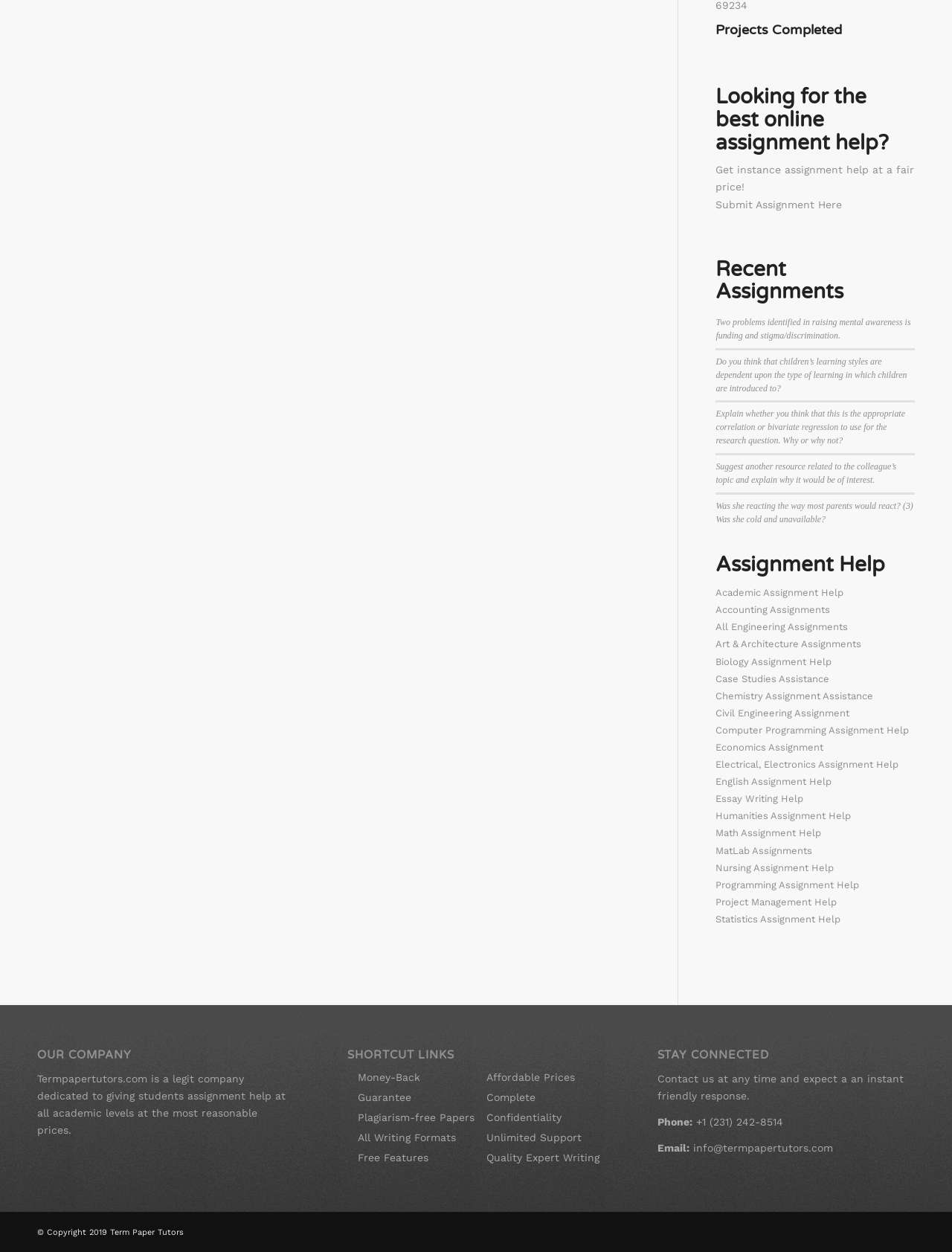What is the phone number to contact?
Refer to the image and answer the question using a single word or phrase.

+1 (231) 242-8514